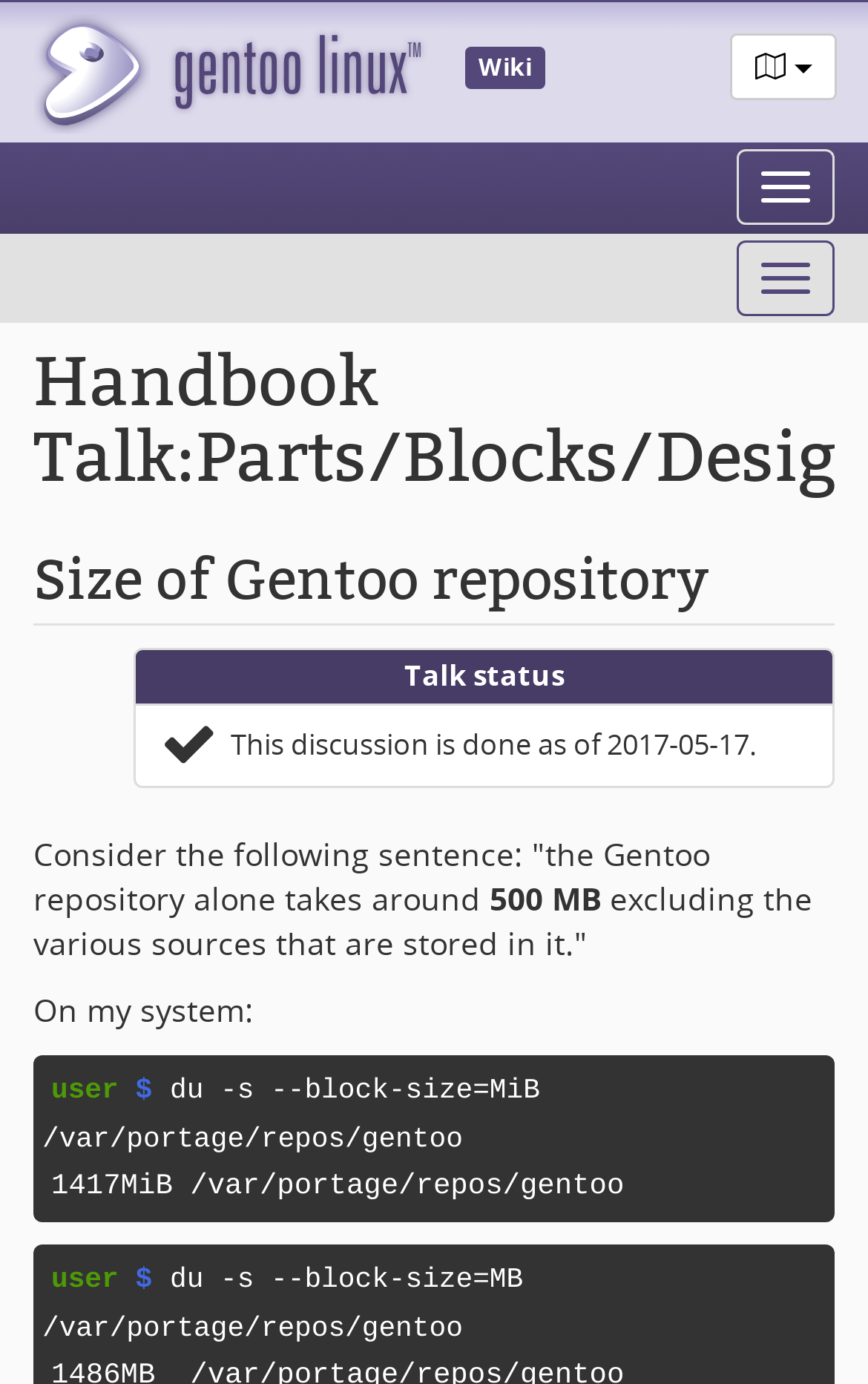Describe all visible elements and their arrangement on the webpage.

The webpage is a discussion page on the Gentoo wiki, specifically focused on designing a partition scheme. At the top left corner, there is a Gentoo Linux logo, accompanied by a link to the wiki. On the top right corner, there are two toggle navigation buttons. 

Below the logo, there is a heading that displays the title of the page, "Handbook Talk:Parts/Blocks/DesigningPartitionScheme". 

On the left side of the page, there are two links, "Jump to:navigation" and "Jump to:search", which are positioned close to each other. 

The main content of the page is divided into several sections. The first section has a heading "Size of Gentoo repository" and discusses the size of the Gentoo repository, mentioning that it takes around 500 MB, excluding various sources stored in it. 

Below this section, there is a discussion about the size of the repository on a specific system, with a user's command output showing the size of the repository as 1417MiB. 

The page also displays a talk status and a note that the discussion is done as of 2017-05-17.